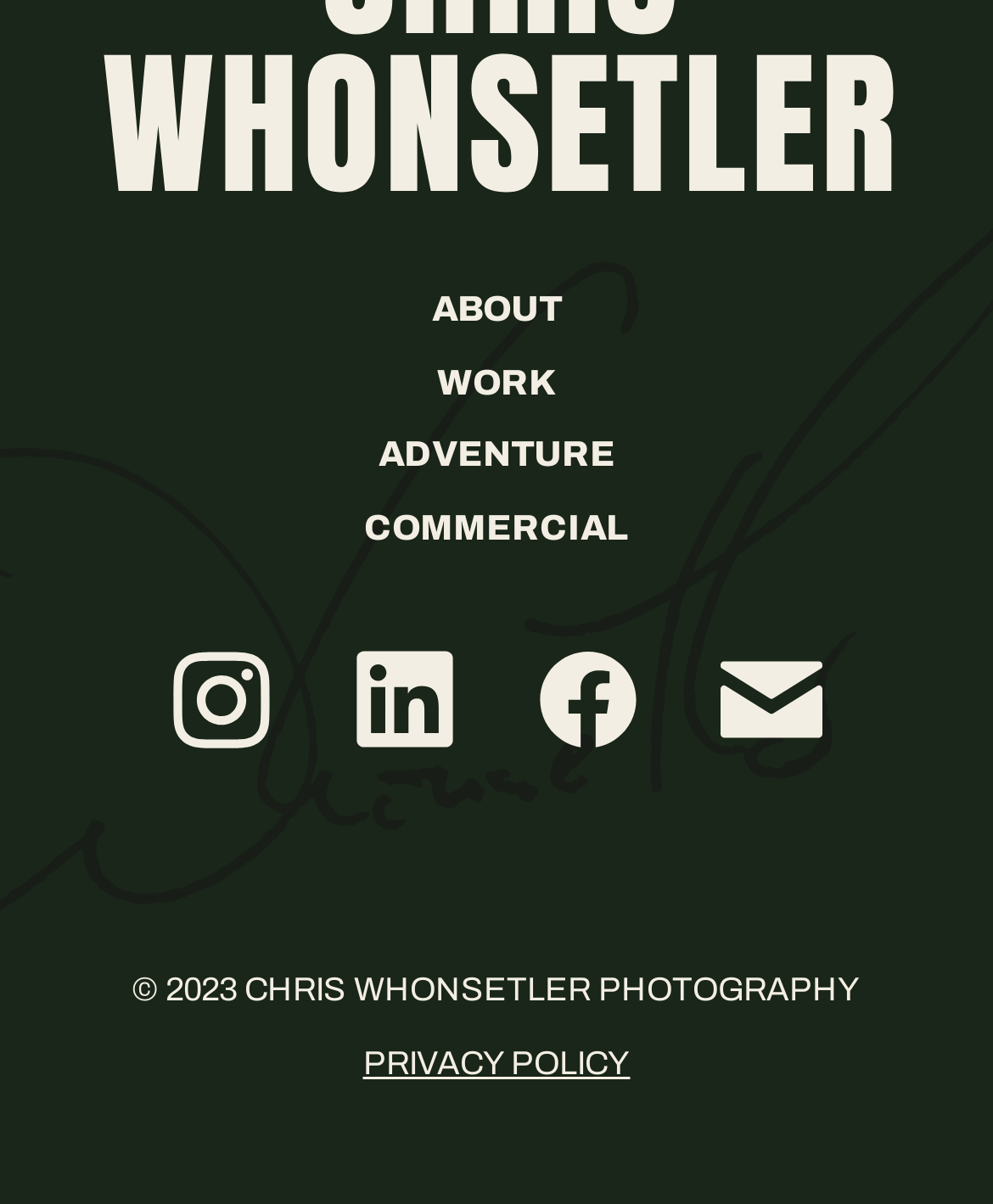Locate the UI element that matches the description About in the webpage screenshot. Return the bounding box coordinates in the format (top-left x, top-left y, bottom-right x, bottom-right y), with values ranging from 0 to 1.

[0.435, 0.228, 0.565, 0.289]